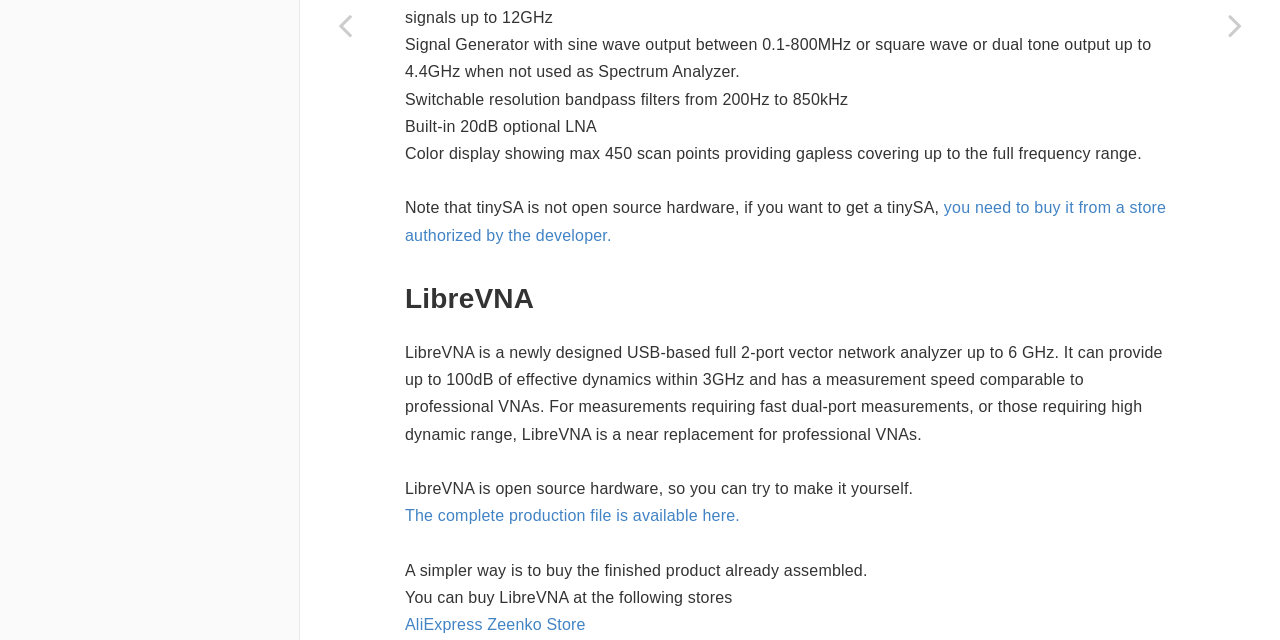Identify the bounding box coordinates for the UI element described as follows: "parent_node: LibreVNA". Ensure the coordinates are four float numbers between 0 and 1, formatted as [left, top, right, bottom].

[0.417, 0.443, 0.44, 0.491]